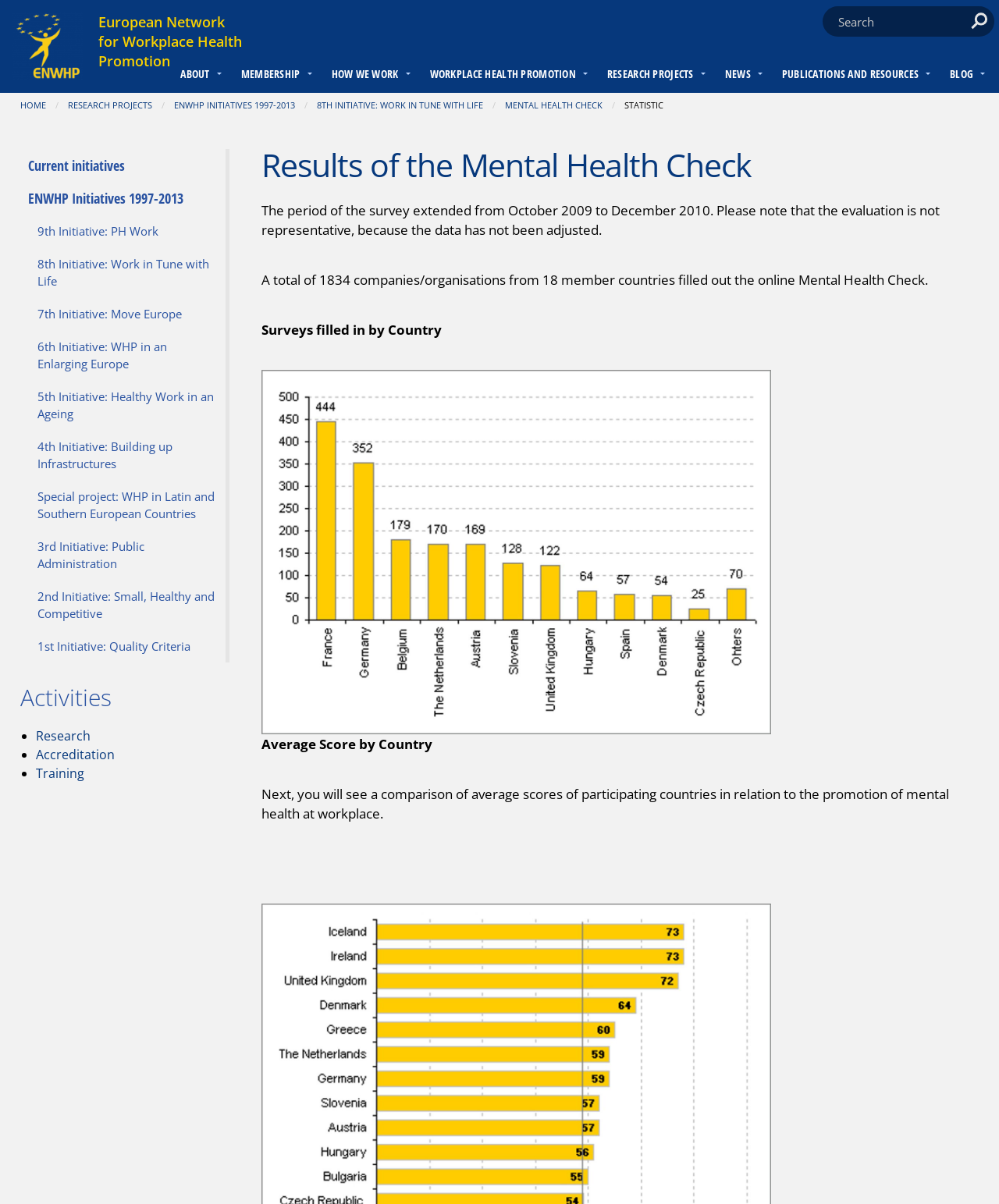How many companies filled out the online Mental Health Check?
Please craft a detailed and exhaustive response to the question.

The number of companies that filled out the online Mental Health Check can be found in the static text element with the text 'A total of 1834 companies/organisations from 18 member countries filled out the online Mental Health Check.' which is located in the main content area of the webpage.